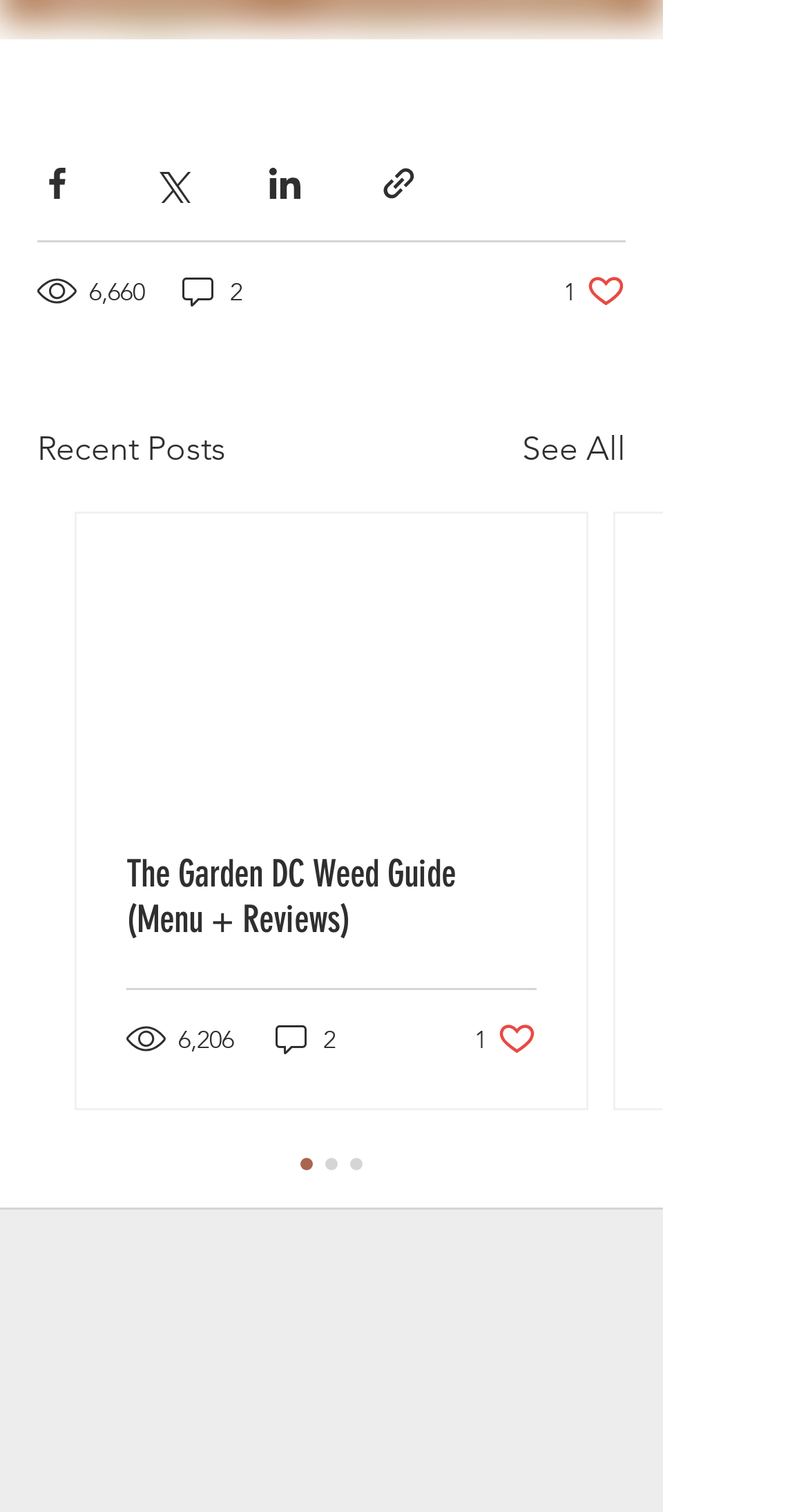Specify the bounding box coordinates of the element's area that should be clicked to execute the given instruction: "Share via Facebook". The coordinates should be four float numbers between 0 and 1, i.e., [left, top, right, bottom].

[0.046, 0.109, 0.095, 0.135]